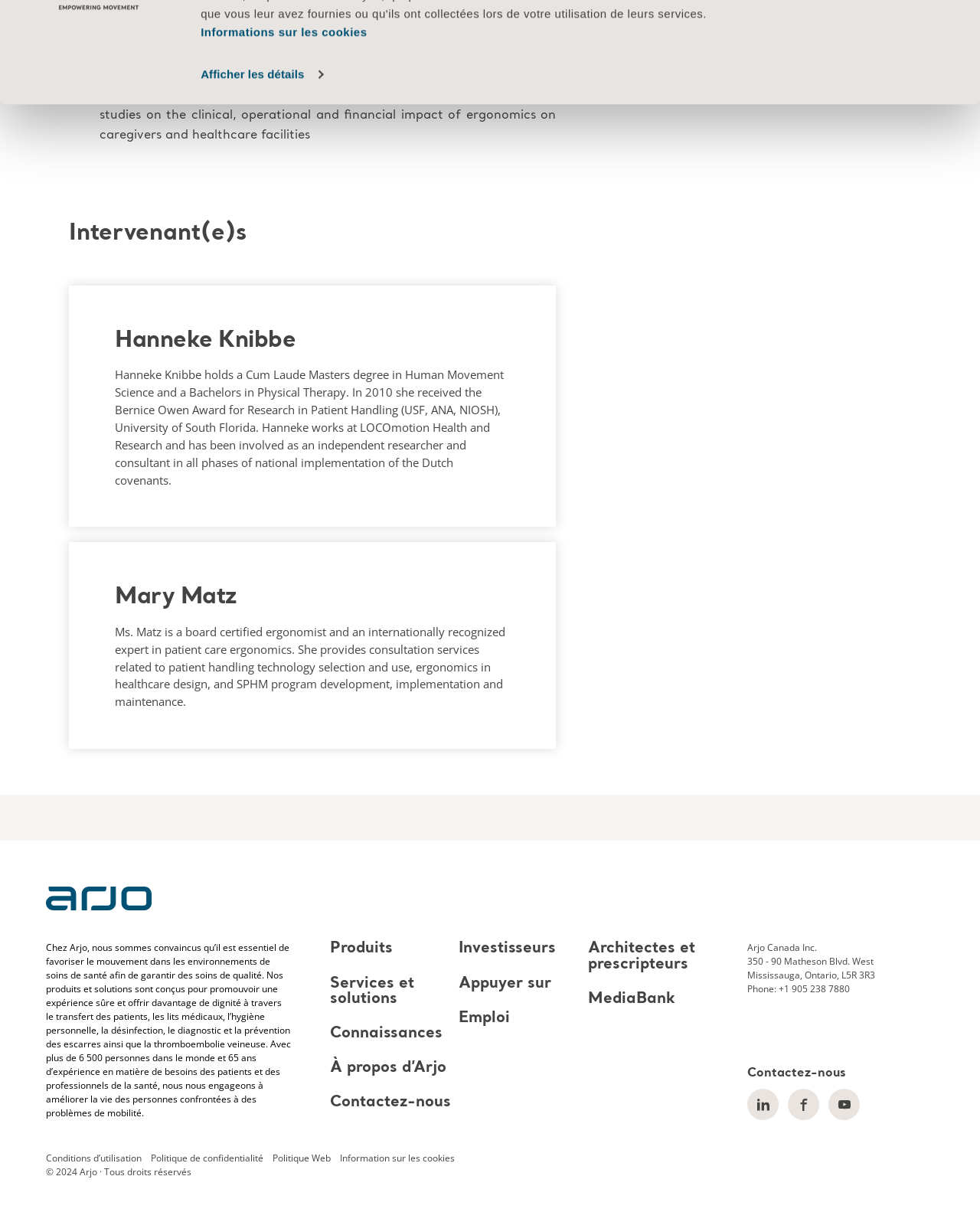Can you specify the bounding box coordinates of the area that needs to be clicked to fulfill the following instruction: "View 'Produits'"?

[0.337, 0.768, 0.401, 0.781]